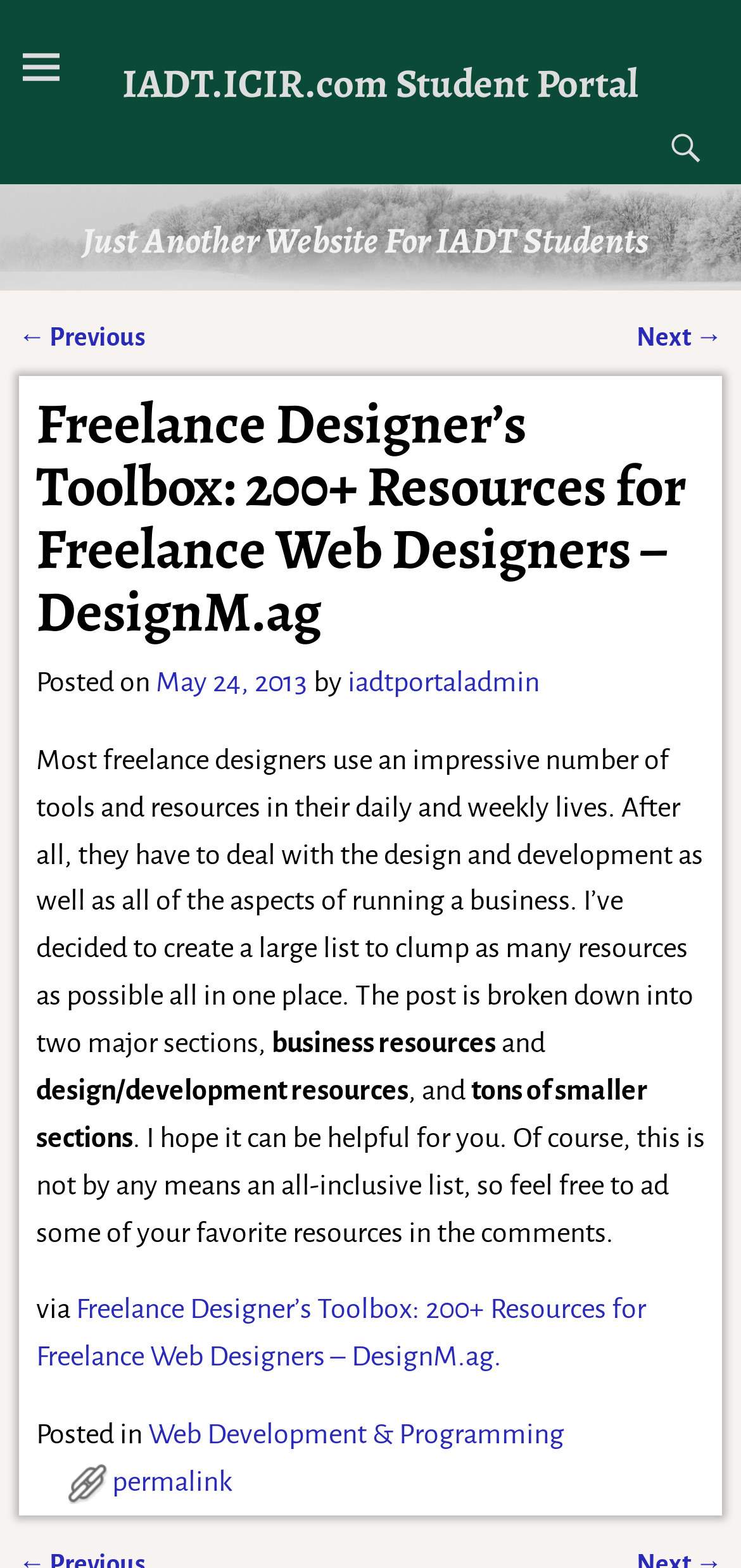Using floating point numbers between 0 and 1, provide the bounding box coordinates in the format (top-left x, top-left y, bottom-right x, bottom-right y). Locate the UI element described here: iadtportaladmin

[0.469, 0.425, 0.728, 0.444]